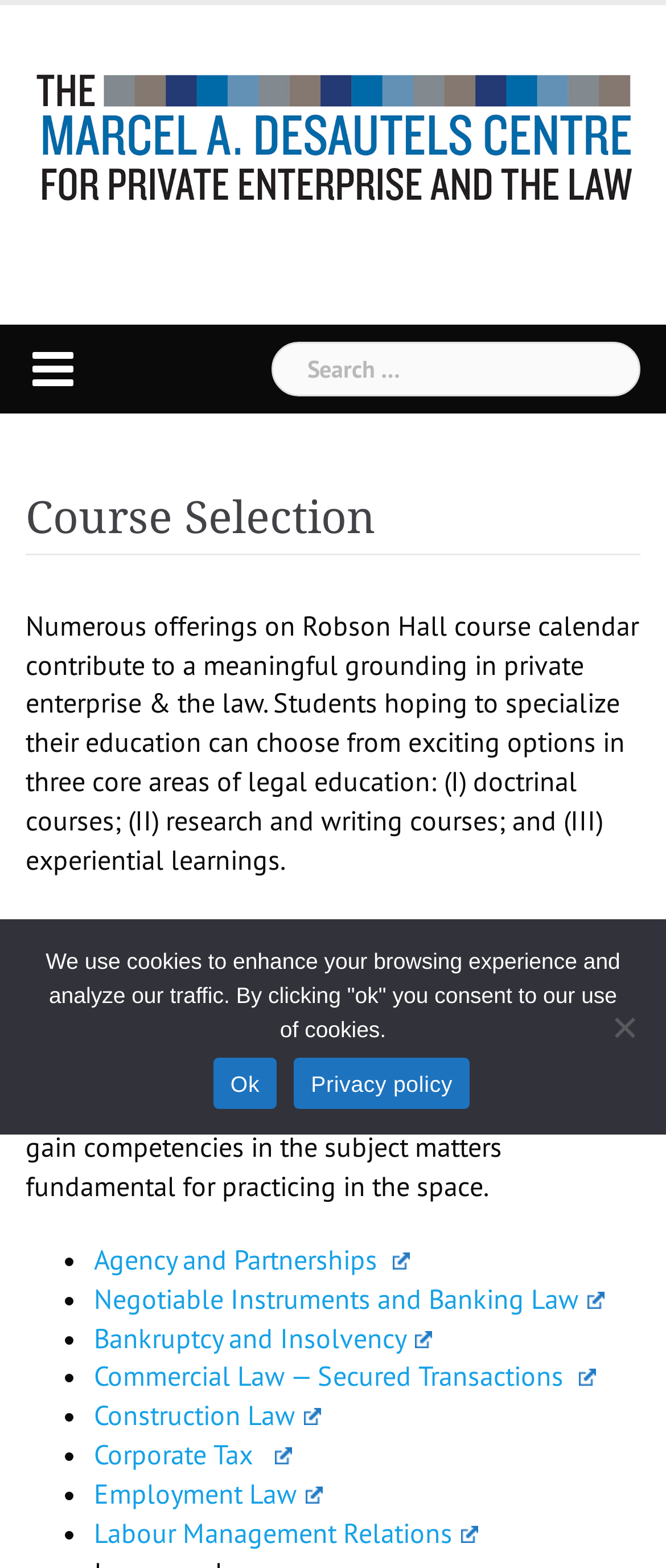What are the three core areas of legal education mentioned on this webpage?
Please respond to the question thoroughly and include all relevant details.

The webpage mentions that students can choose from exciting options in three core areas of legal education. These areas are listed as (I) doctrinal courses, (II) research and writing courses, and (III) experiential learnings.